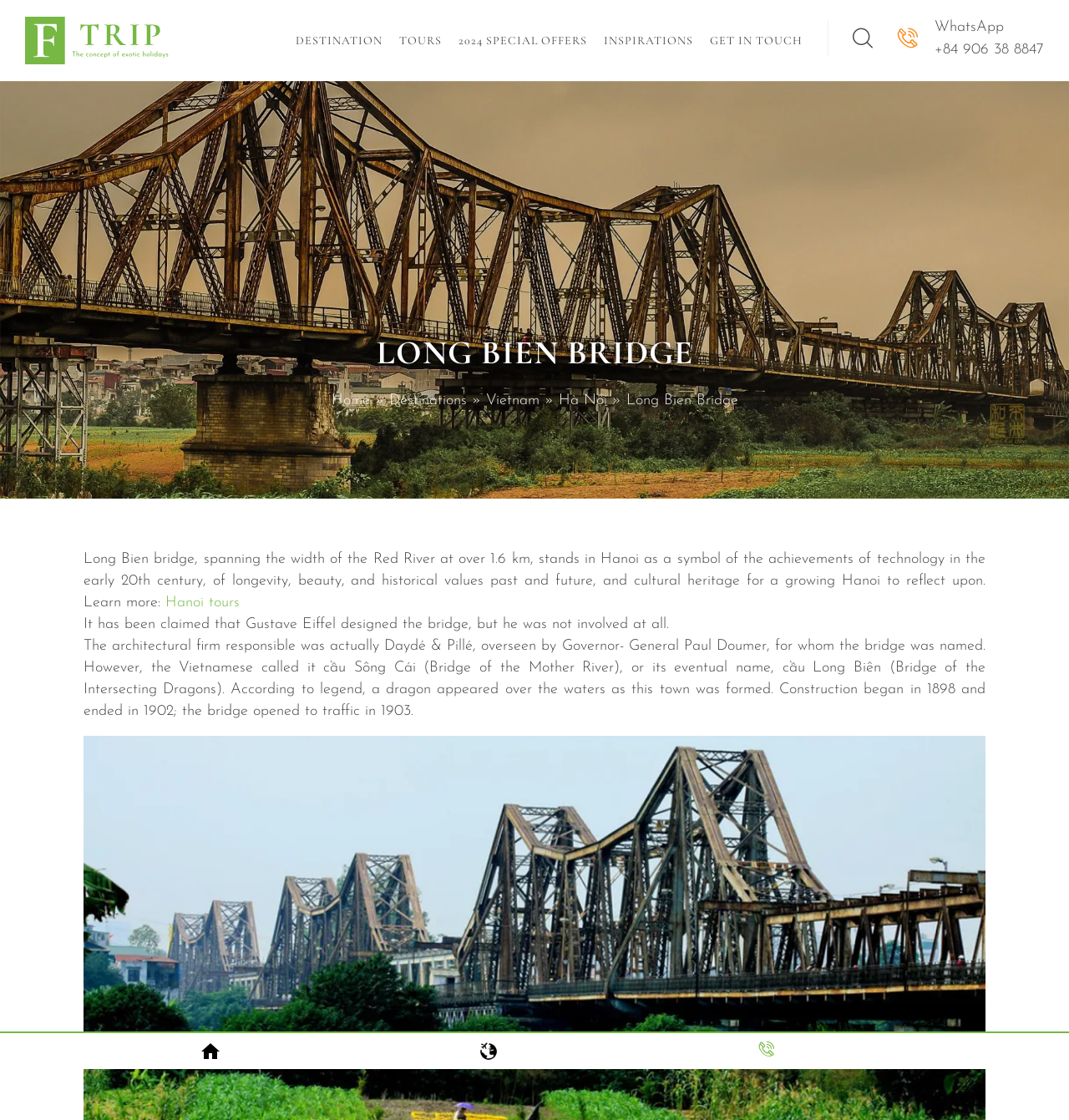Determine the bounding box coordinates of the element's region needed to click to follow the instruction: "Click on the 'DESTINATION' link". Provide these coordinates as four float numbers between 0 and 1, formatted as [left, top, right, bottom].

[0.277, 0.025, 0.358, 0.048]